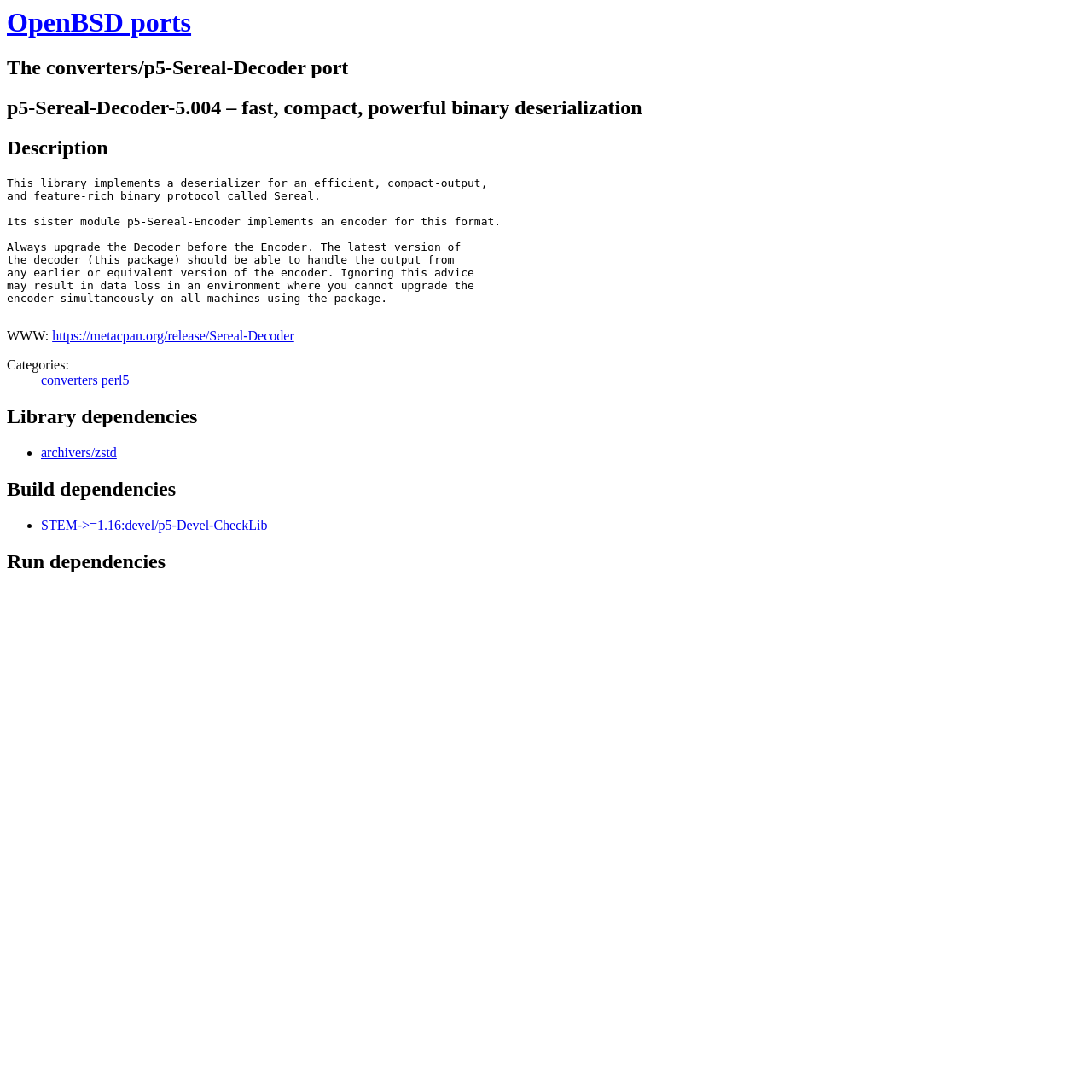Look at the image and give a detailed response to the following question: What is the category of the converters/p5-Sereal-Decoder port?

The category of the converters/p5-Sereal-Decoder port can be found in the DescriptionListTerm 'Categories:' which lists 'converters' and 'perl5' as the categories.